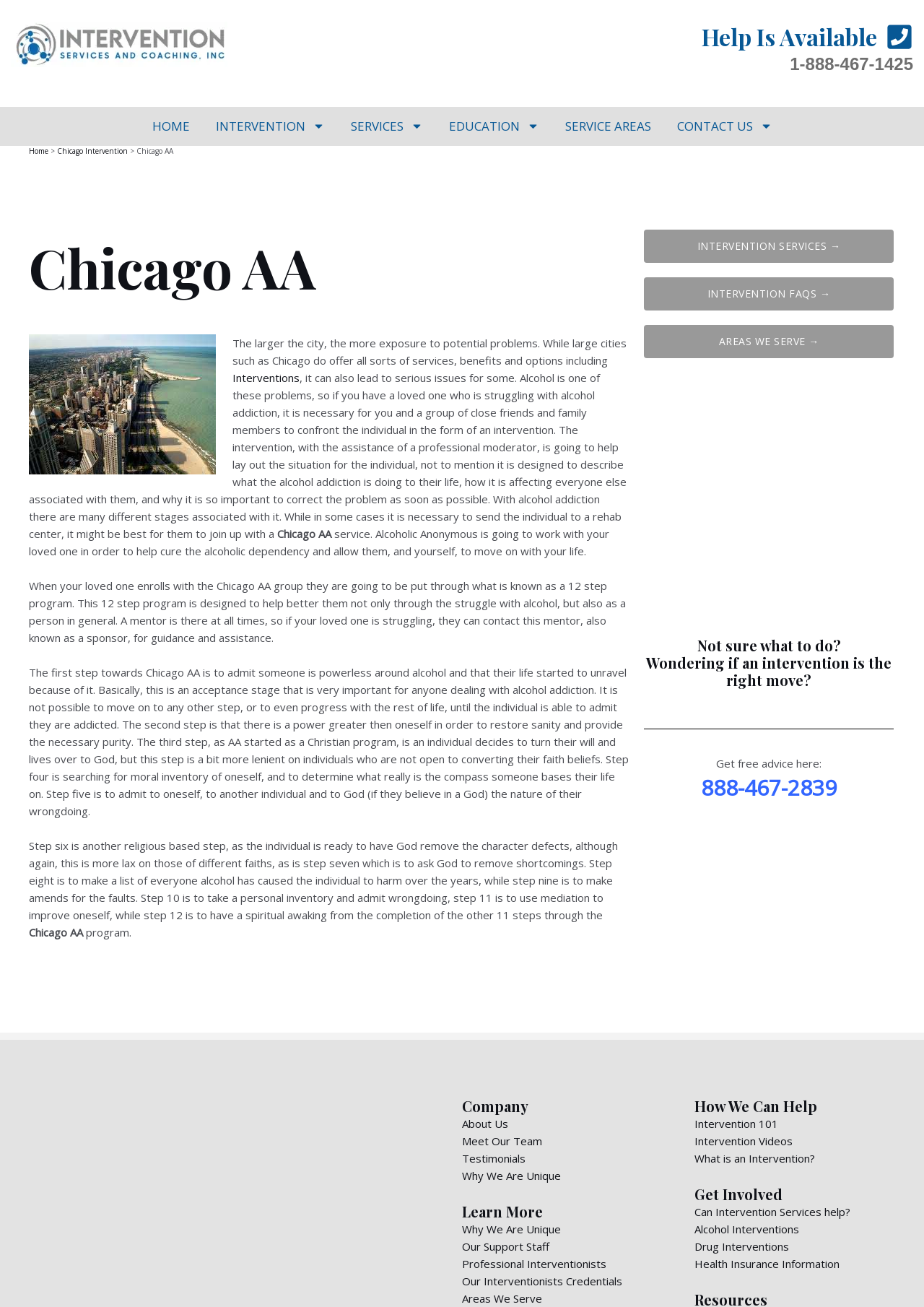Please identify the bounding box coordinates of the area I need to click to accomplish the following instruction: "Go to the Research page".

None